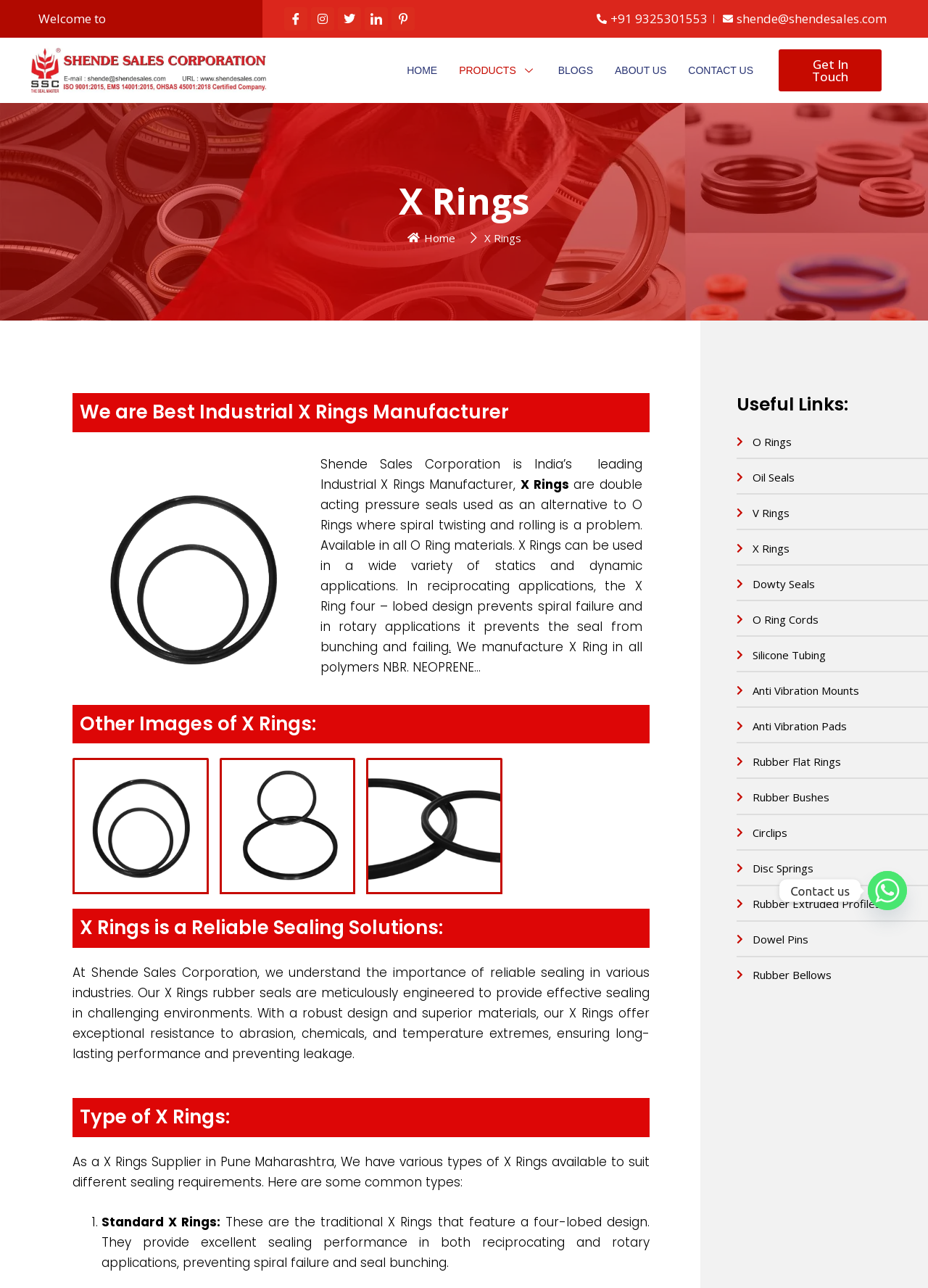Answer the question using only a single word or phrase: 
What is the company's name?

Shende Sales Corporation